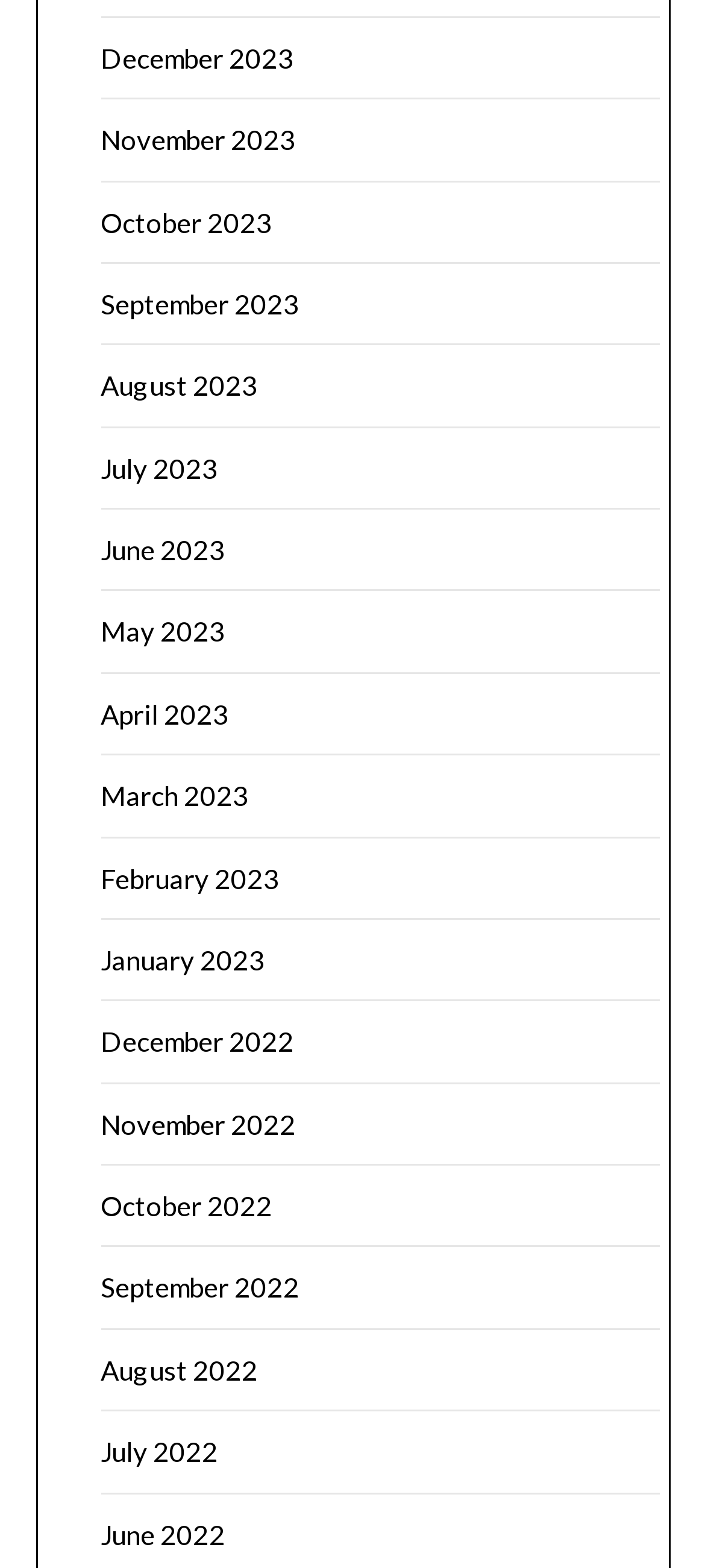Specify the bounding box coordinates of the area to click in order to follow the given instruction: "View June 2022."

[0.142, 0.968, 0.319, 0.988]